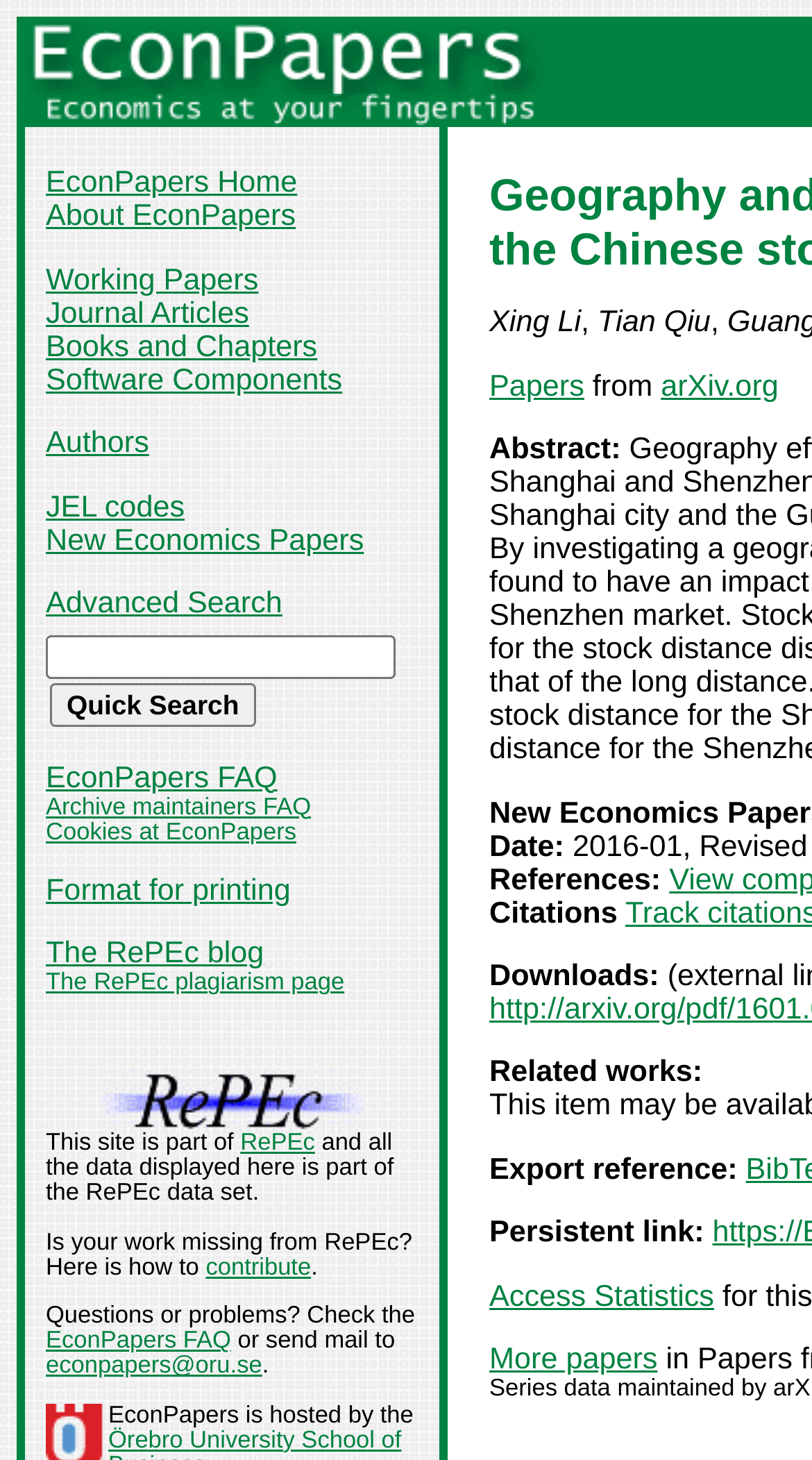Given the webpage screenshot, identify the bounding box of the UI element that matches this description: "Archive maintainers FAQ".

[0.056, 0.544, 0.383, 0.561]